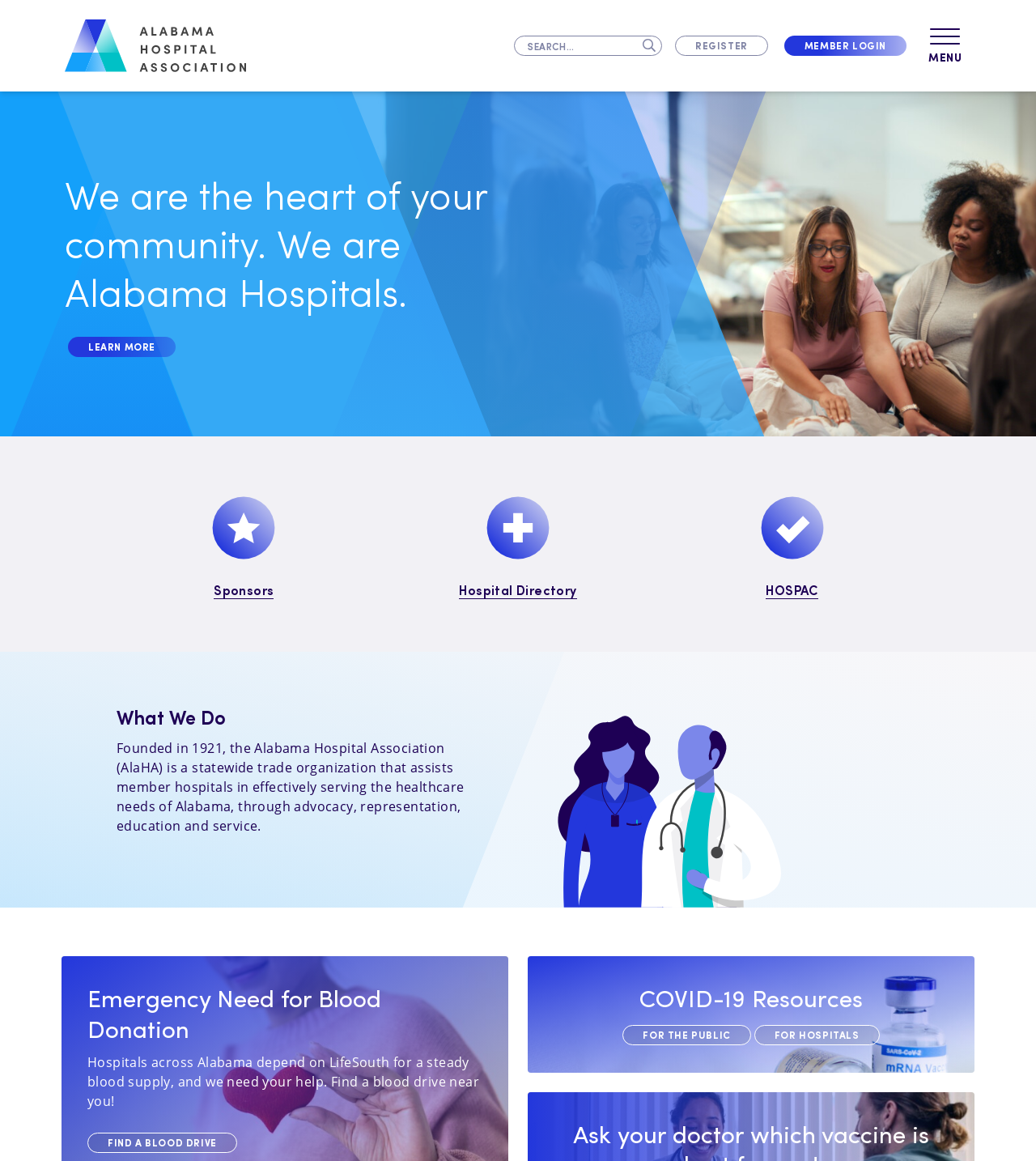Show the bounding box coordinates for the element that needs to be clicked to execute the following instruction: "Learn more about Alabama Hospitals". Provide the coordinates in the form of four float numbers between 0 and 1, i.e., [left, top, right, bottom].

[0.066, 0.29, 0.17, 0.308]